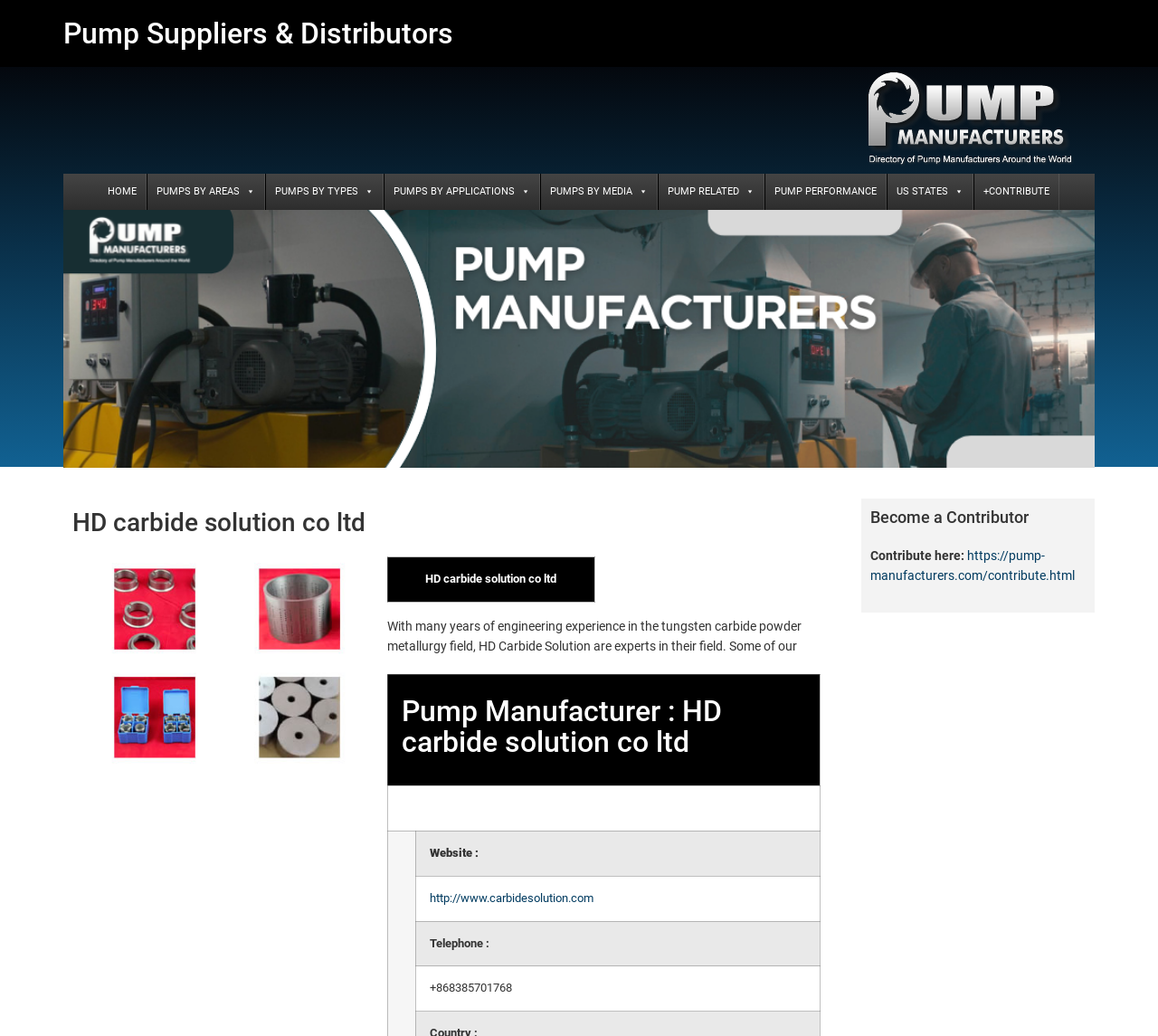Give a one-word or short-phrase answer to the following question: 
What is the purpose of the 'Become a Contributor' section?

To contribute to the website